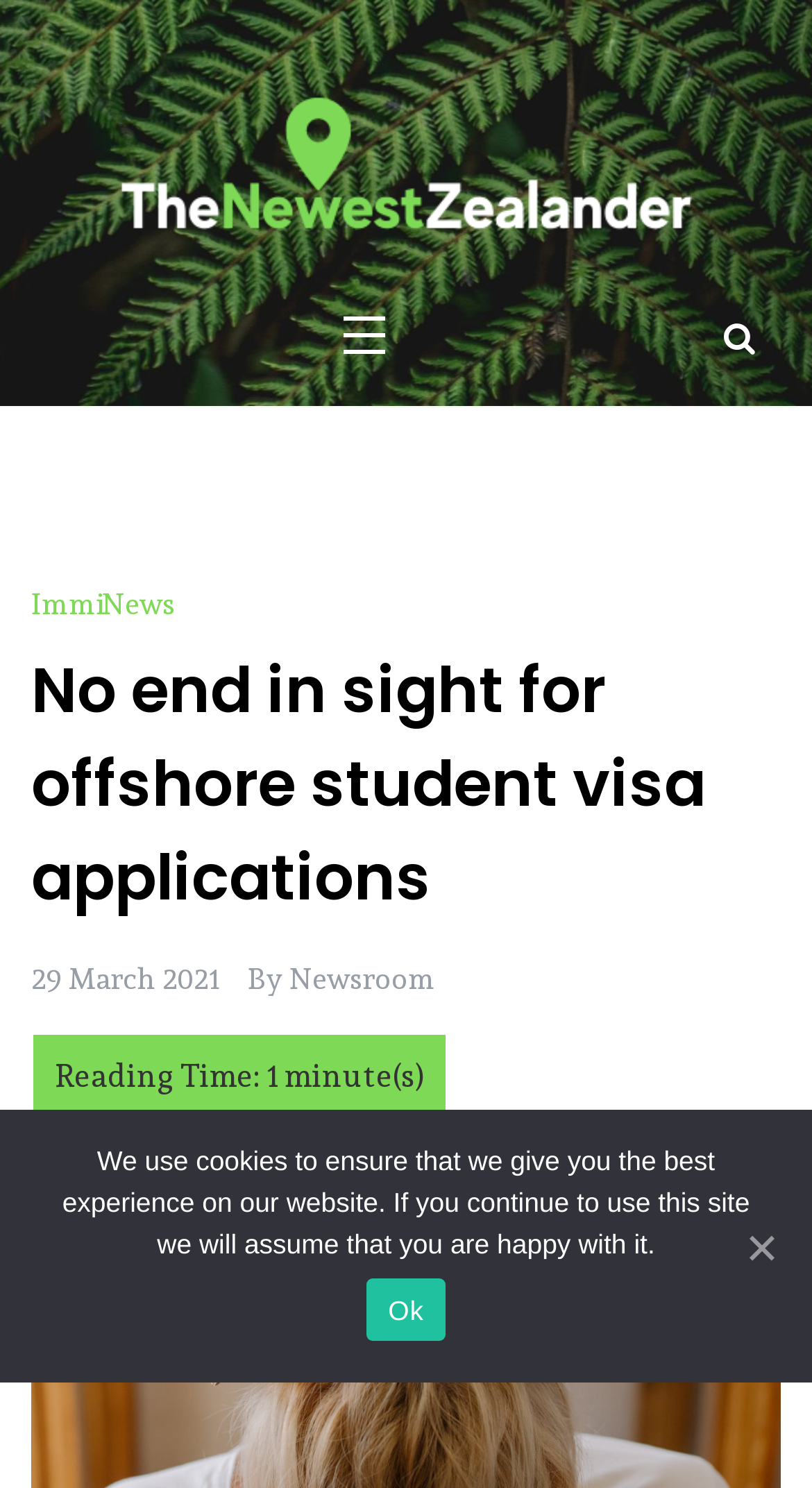Please provide a short answer using a single word or phrase for the question:
What is the name of the blog?

The Newest Zealander